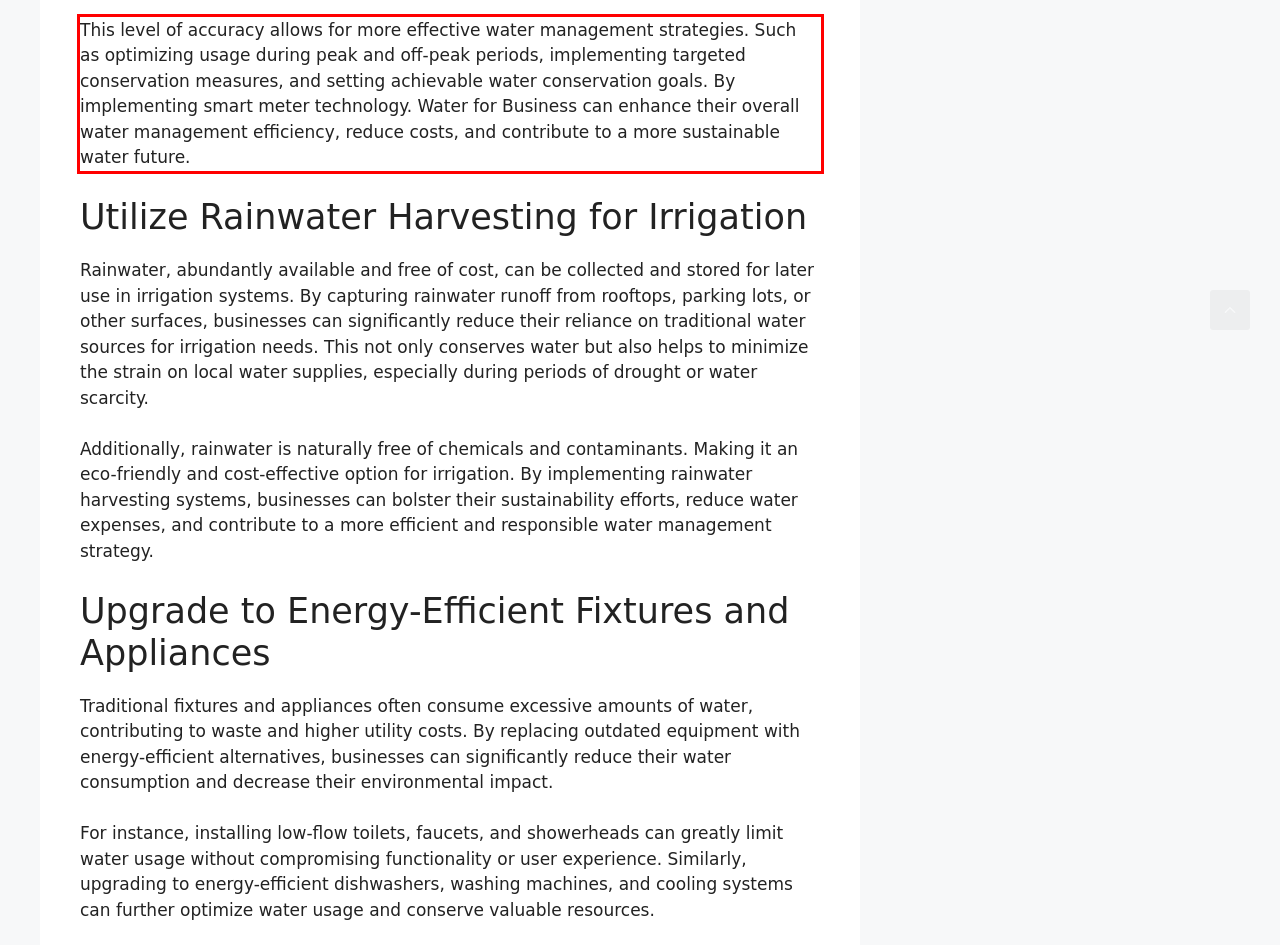With the provided screenshot of a webpage, locate the red bounding box and perform OCR to extract the text content inside it.

This level of accuracy allows for more effective water management strategies. Such as optimizing usage during peak and off-peak periods, implementing targeted conservation measures, and setting achievable water conservation goals. By implementing smart meter technology. Water for Business can enhance their overall water management efficiency, reduce costs, and contribute to a more sustainable water future.